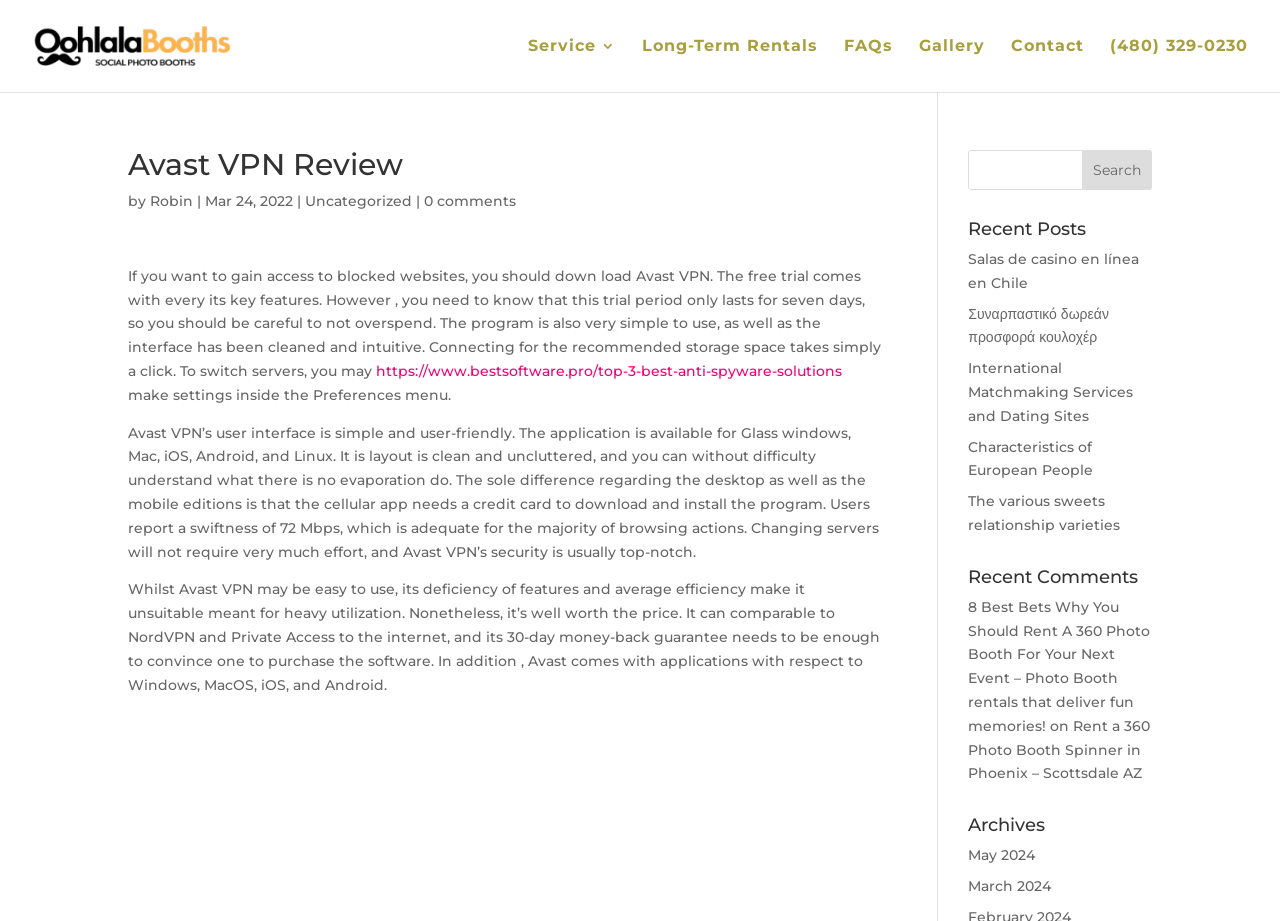Locate the bounding box coordinates of the area that needs to be clicked to fulfill the following instruction: "Search for something". The coordinates should be in the format of four float numbers between 0 and 1, namely [left, top, right, bottom].

[0.846, 0.163, 0.9, 0.206]